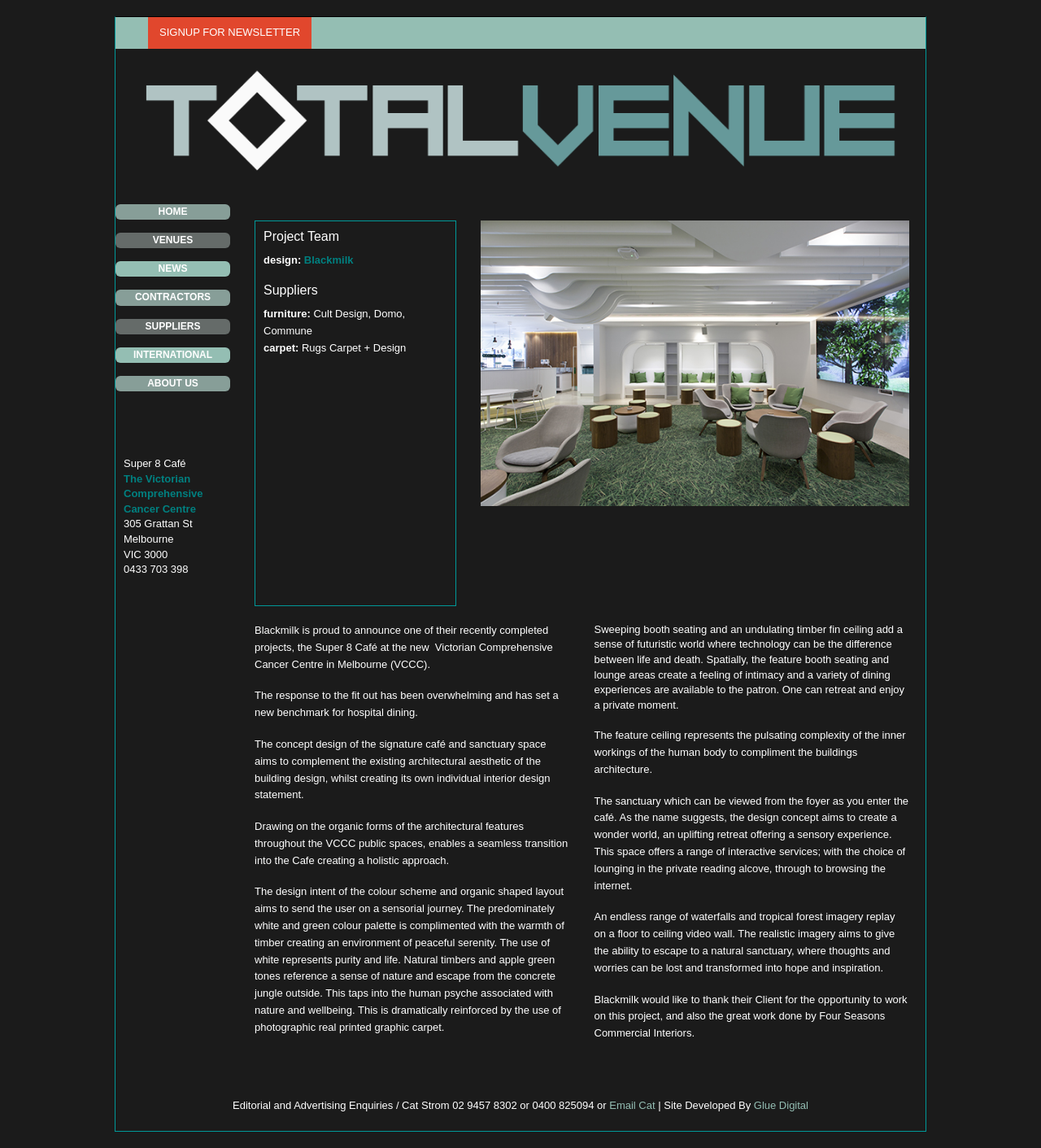Kindly determine the bounding box coordinates for the clickable area to achieve the given instruction: "Go to HOME page".

[0.111, 0.178, 0.221, 0.191]